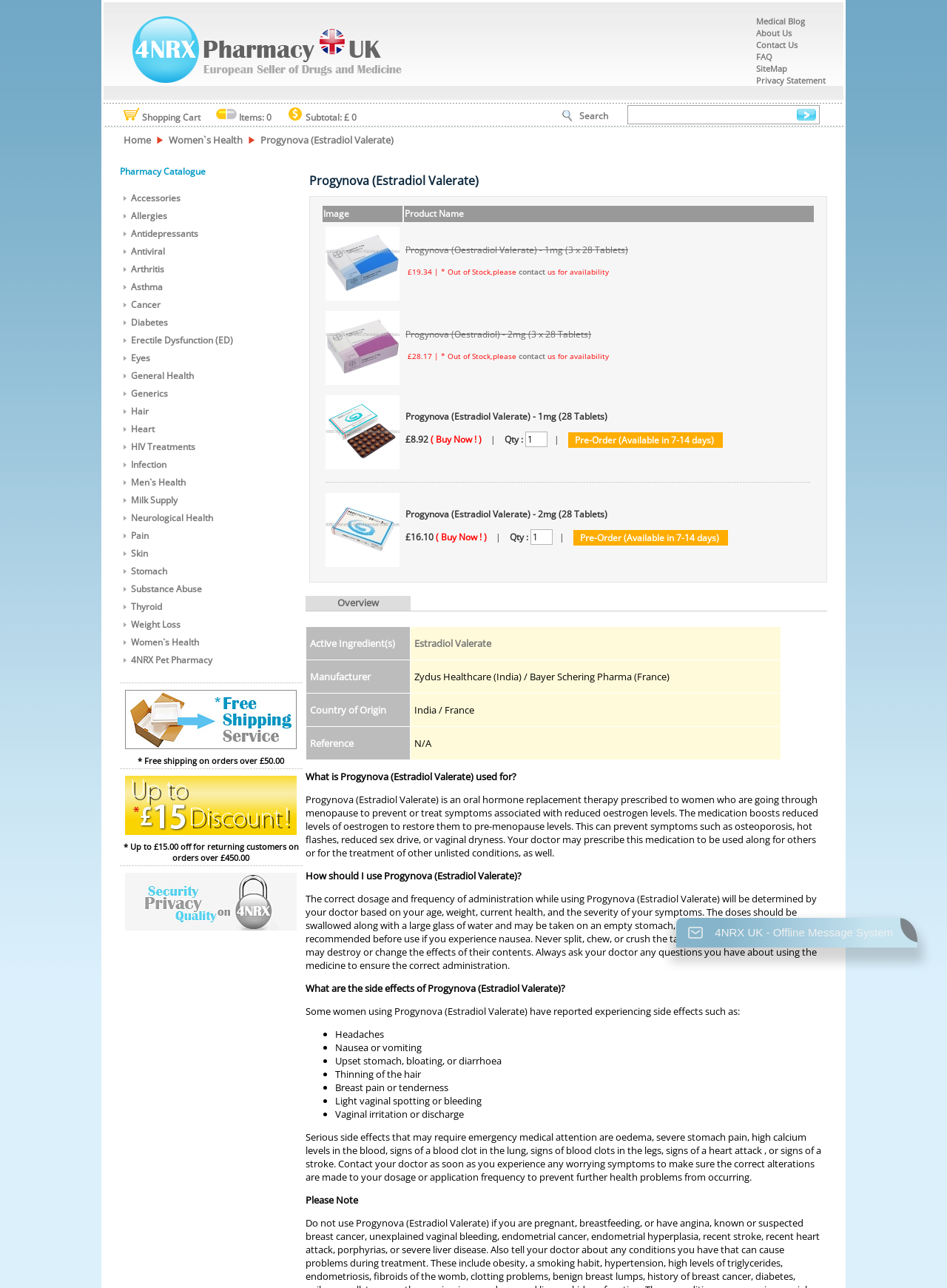What is the link to the 'Accessories' section?
Craft a detailed and extensive response to the question.

I found the answer by looking at the table on the page, where it says 'Accessories' in the second row. This suggests that the link to the 'Accessories' section is labeled as 'Accessories'.